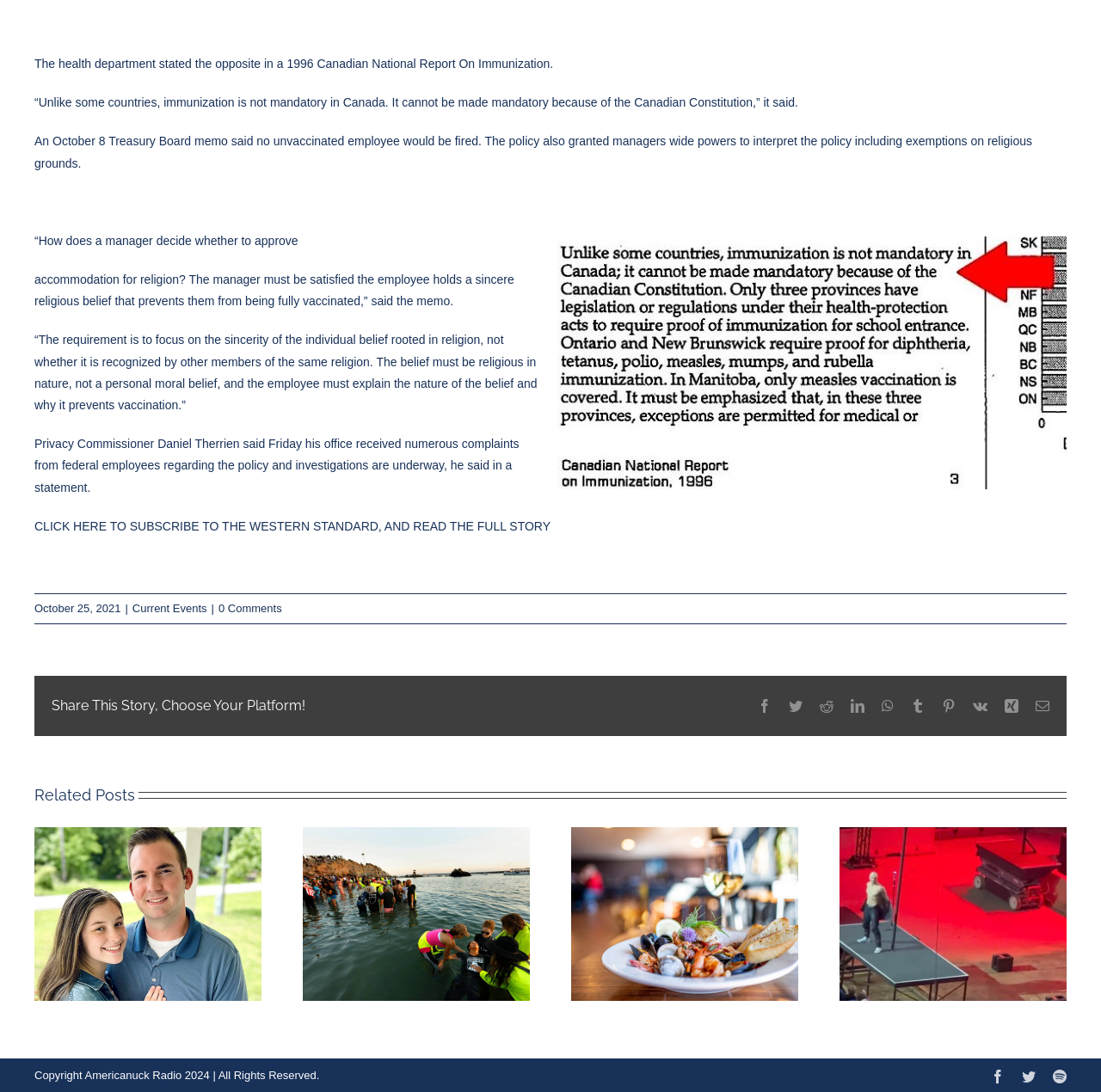Find the bounding box coordinates of the element to click in order to complete the given instruction: "Click the link to read the full story."

[0.031, 0.475, 0.5, 0.488]